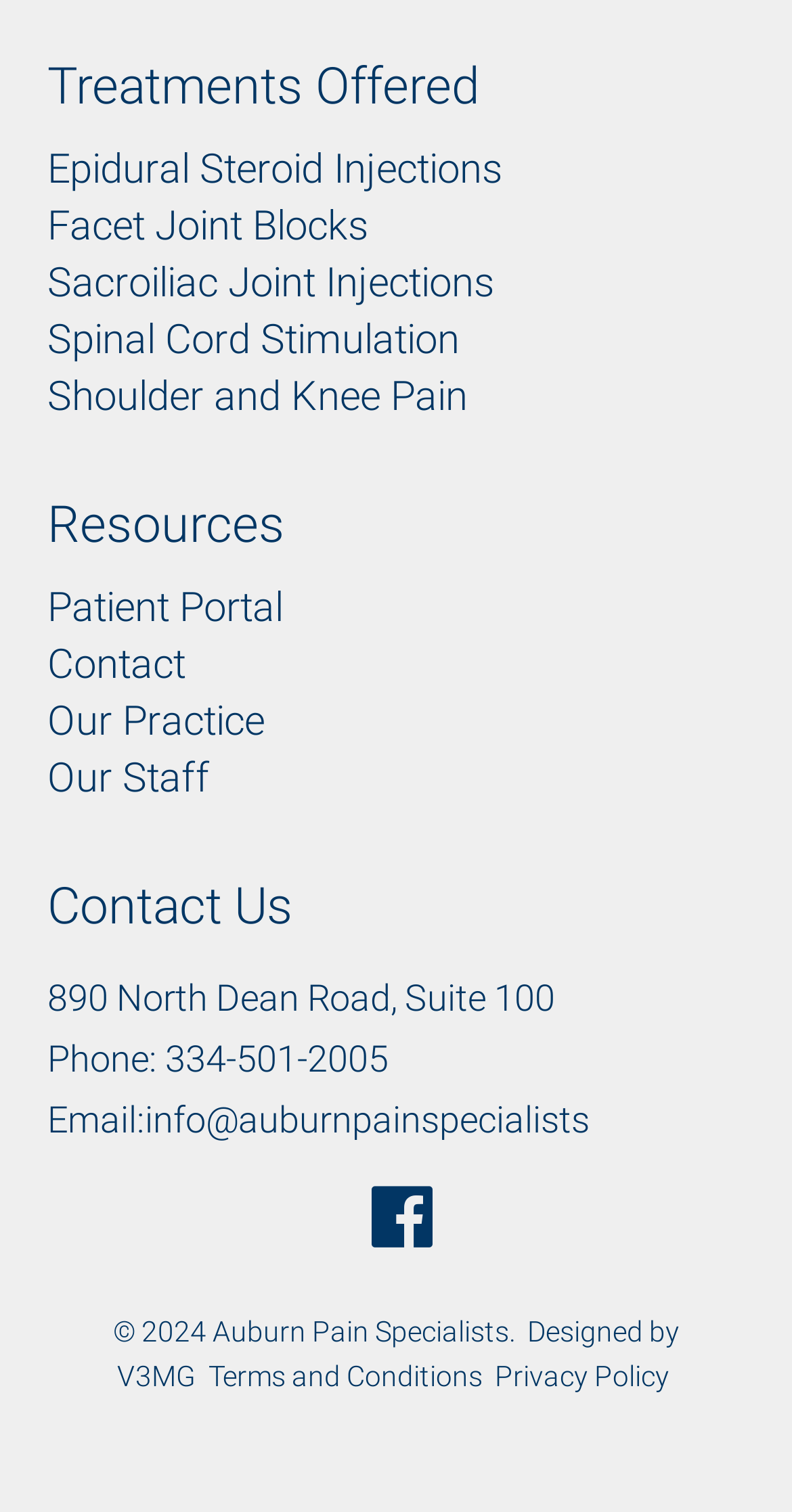Give the bounding box coordinates for the element described as: "Shoulder and Knee Pain".

[0.06, 0.249, 0.94, 0.276]